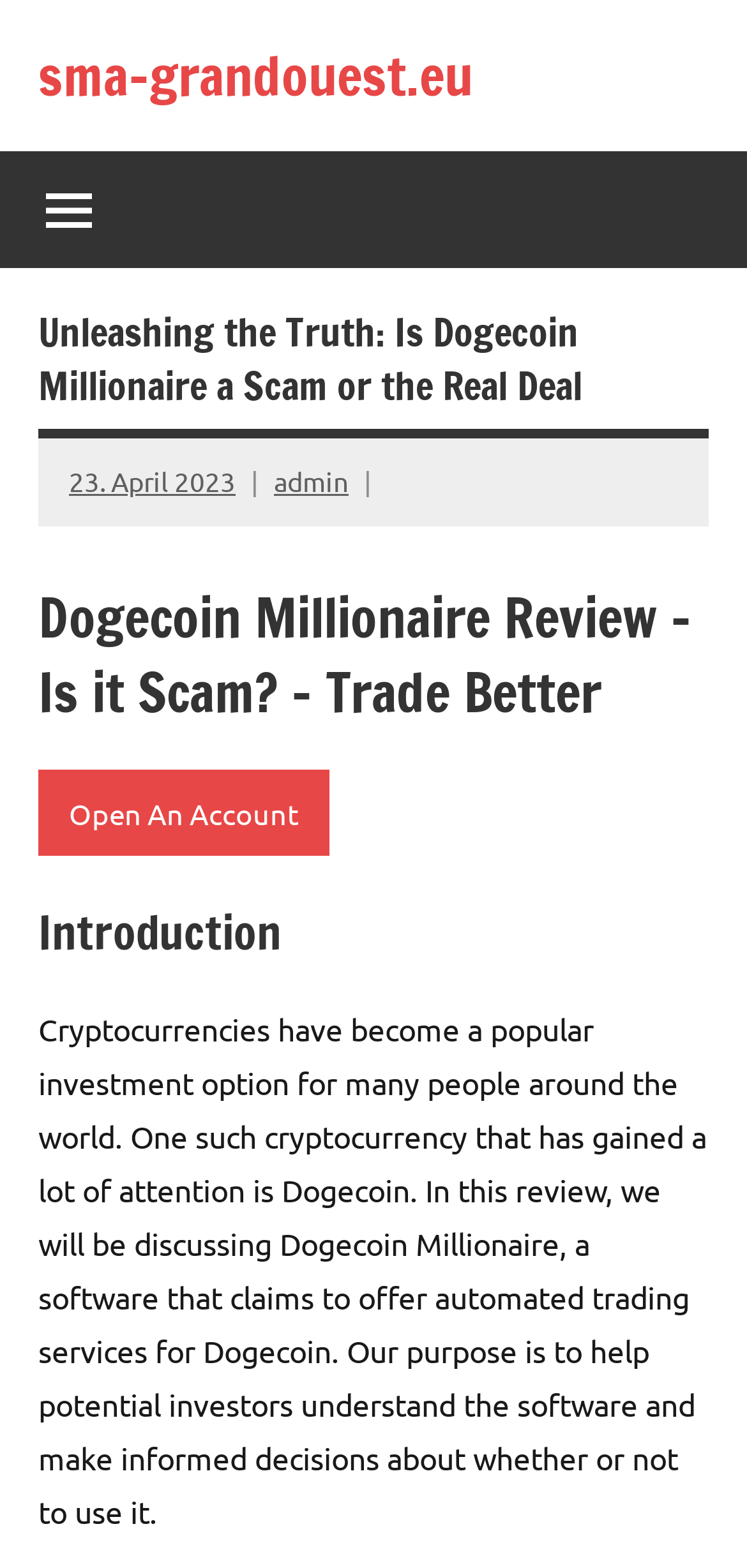By analyzing the image, answer the following question with a detailed response: What is the date mentioned on the webpage?

The date '23. April 2023' is mentioned on the webpage, which is likely the date the article or review was published.